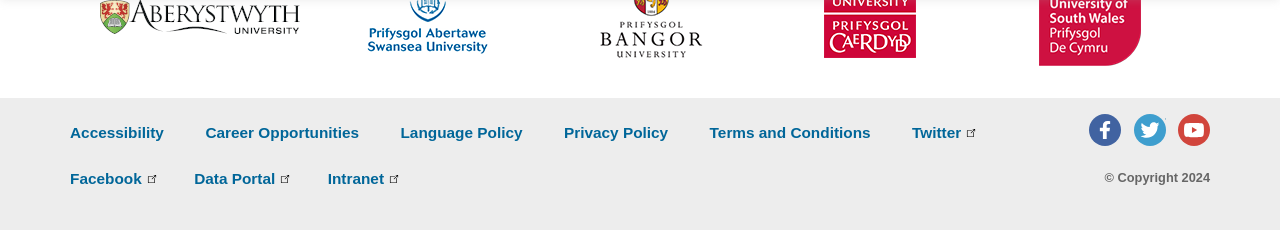What is the copyright year?
Please provide a comprehensive answer based on the details in the screenshot.

I found the copyright information at the bottom of the webpage, which states '© Copyright 2024'.